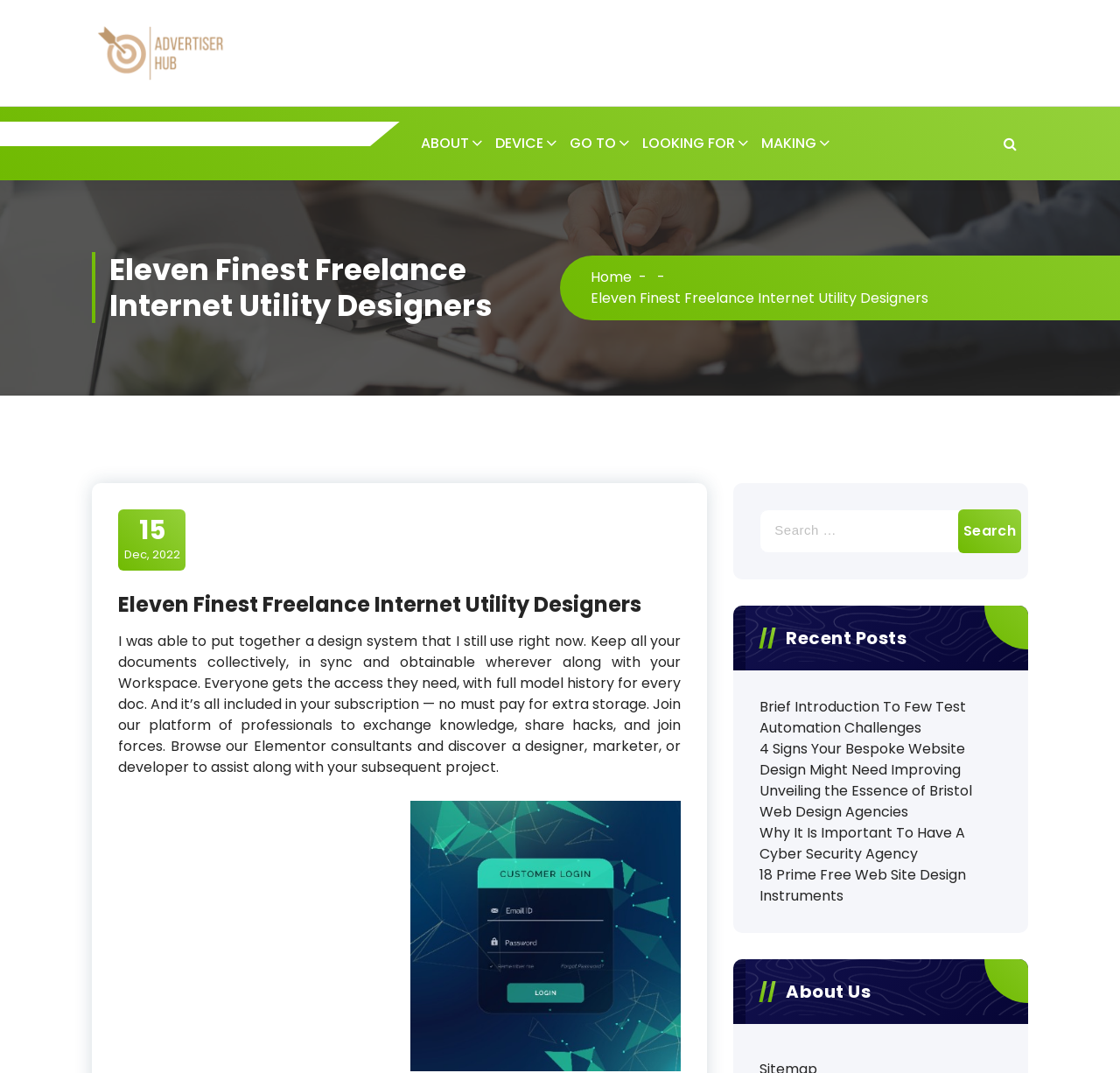Determine the bounding box coordinates of the element that should be clicked to execute the following command: "Click on the 'Search' button".

[0.856, 0.474, 0.912, 0.515]